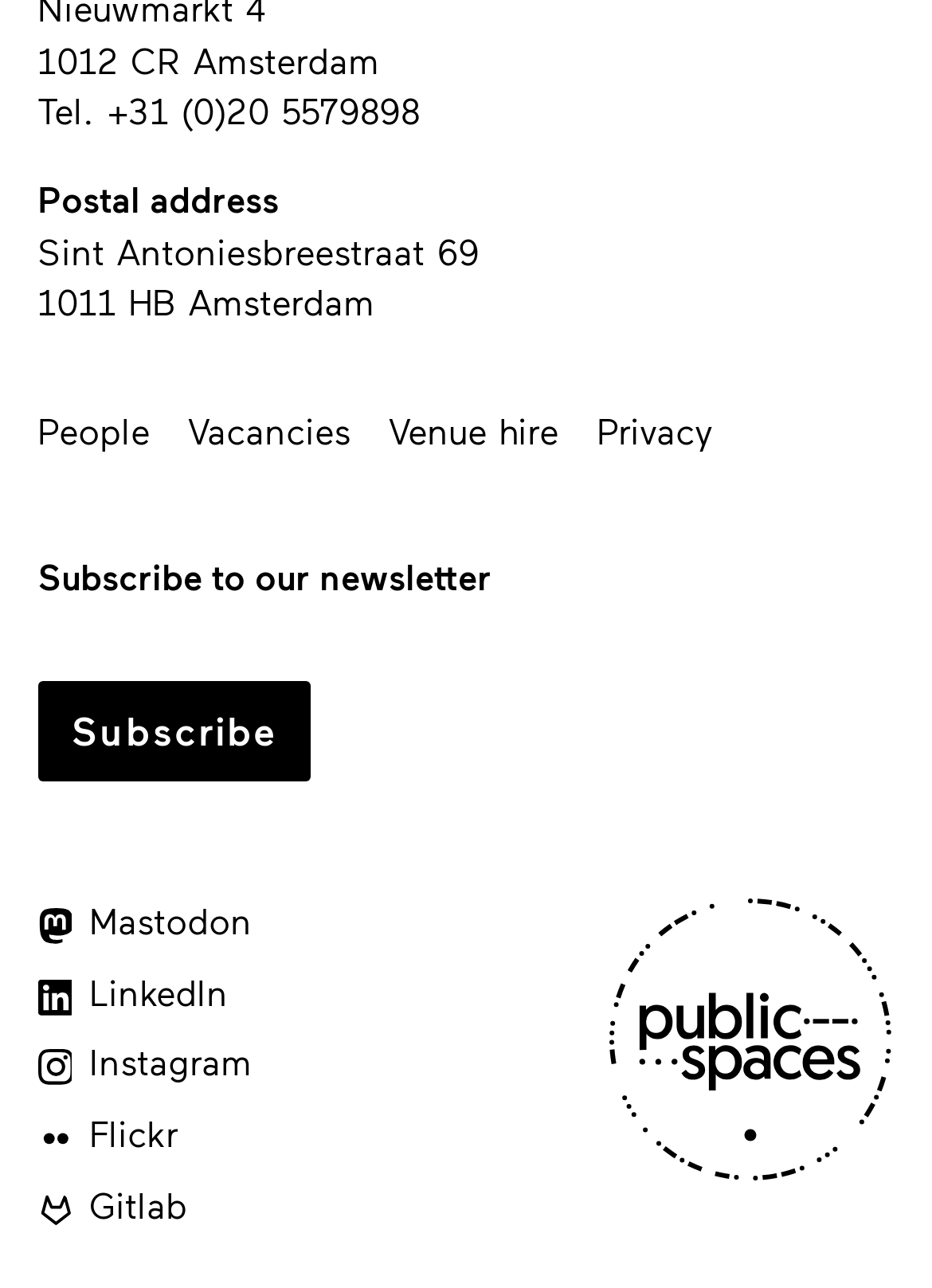What is the purpose of the 'Subscribe' link?
Using the details shown in the screenshot, provide a comprehensive answer to the question.

I inferred the purpose of the 'Subscribe' link by looking at the surrounding text elements. The static text element with ID 284 has the text 'Subscribe to our newsletter', which suggests that the 'Subscribe' link is intended for subscribing to the newsletter.